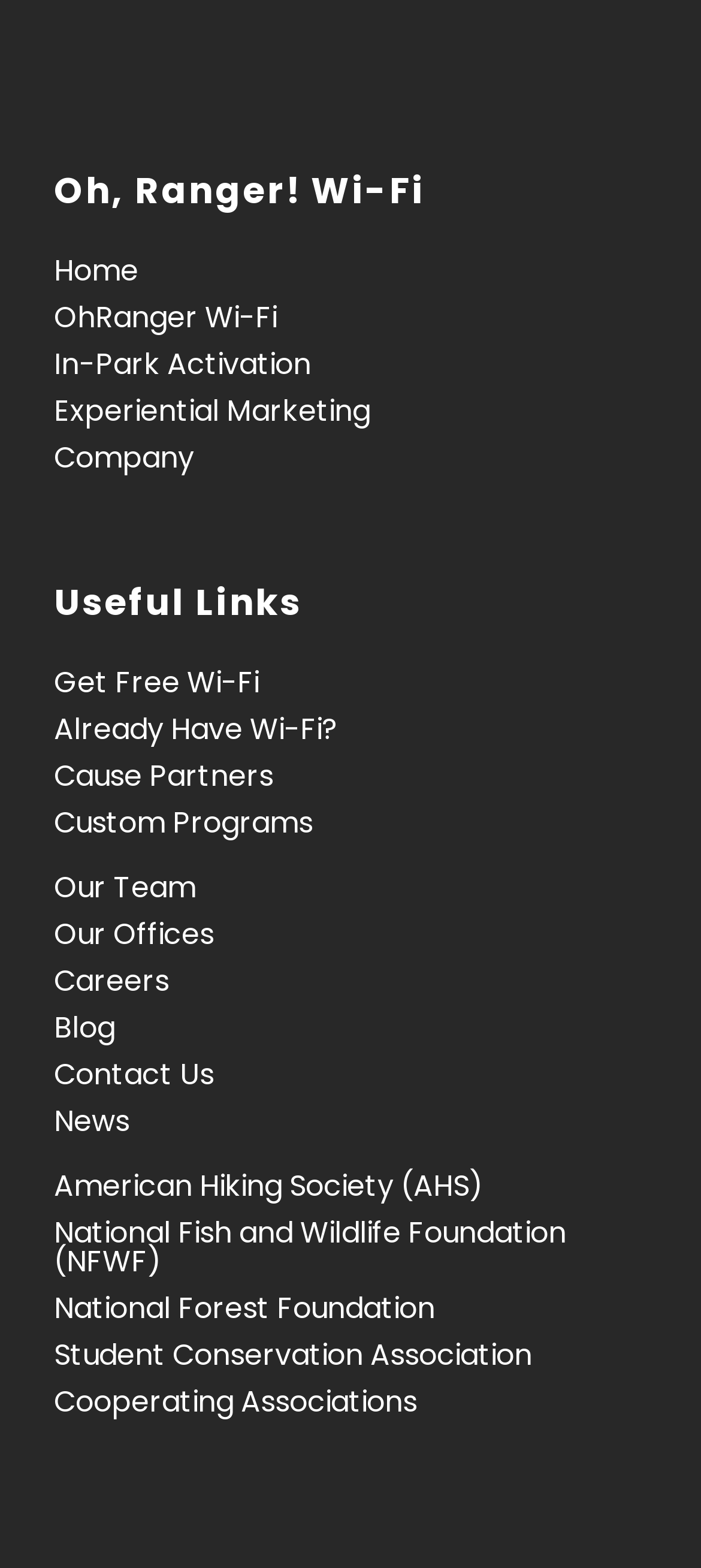Identify the bounding box coordinates of the clickable region necessary to fulfill the following instruction: "learn about in-park activation". The bounding box coordinates should be four float numbers between 0 and 1, i.e., [left, top, right, bottom].

[0.077, 0.219, 0.444, 0.246]